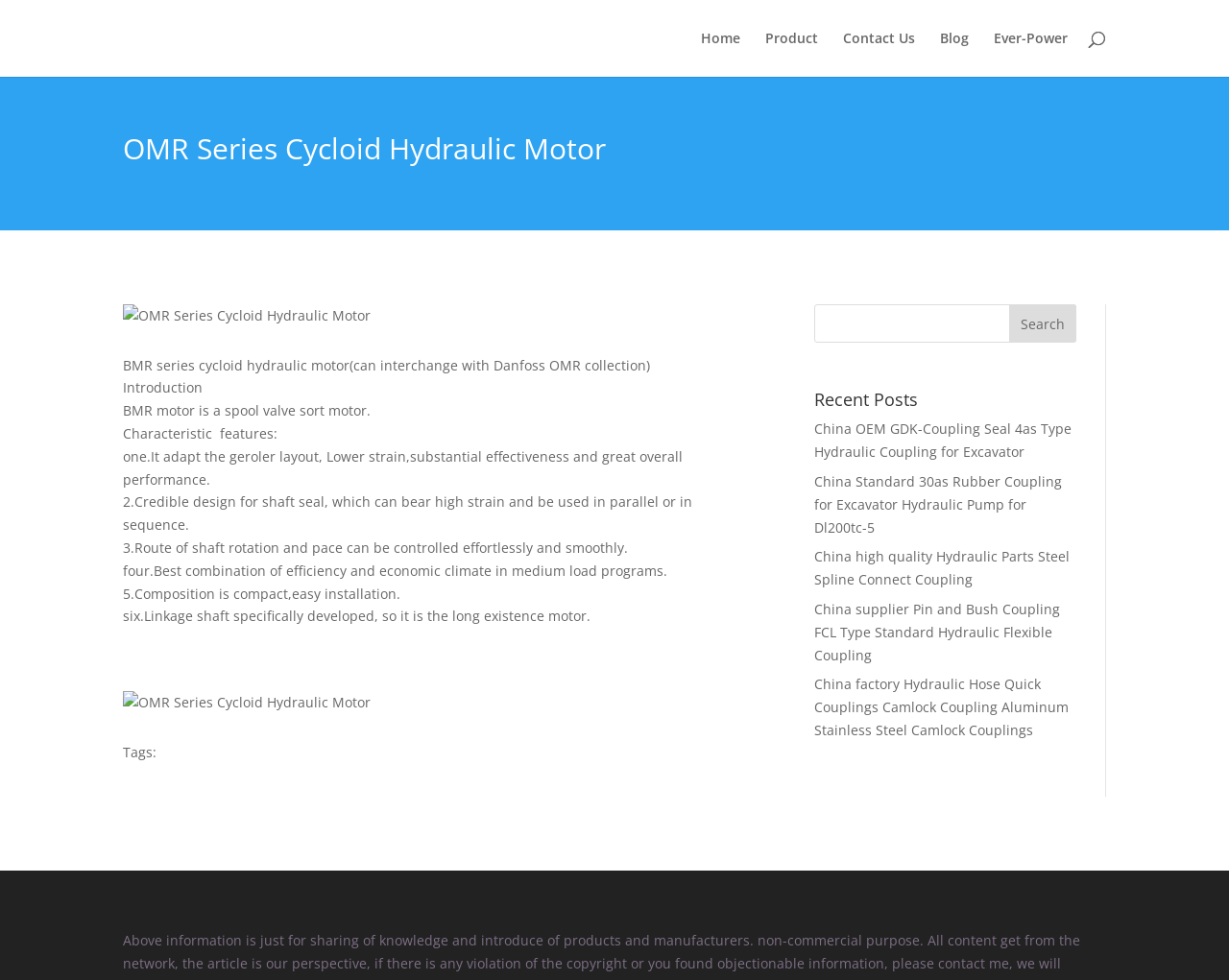Determine the bounding box coordinates of the clickable element to complete this instruction: "Read the introduction of OMR Series Cycloid Hydraulic Motor". Provide the coordinates in the format of four float numbers between 0 and 1, [left, top, right, bottom].

[0.1, 0.363, 0.529, 0.382]